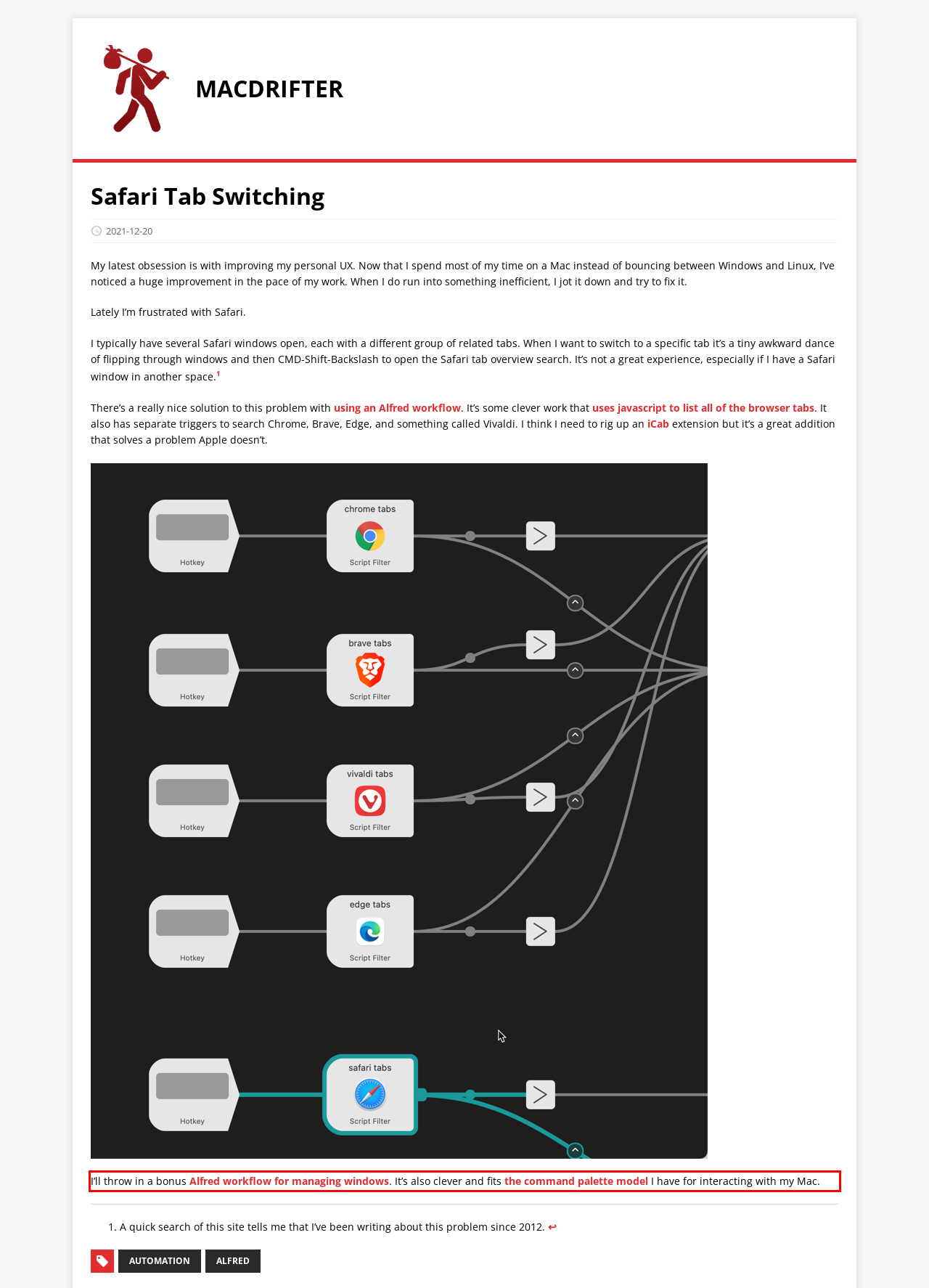Analyze the screenshot of a webpage where a red rectangle is bounding a UI element. Extract and generate the text content within this red bounding box.

I’ll throw in a bonus Alfred workflow for managing windows. It’s also clever and fits the command palette model I have for interacting with my Mac.